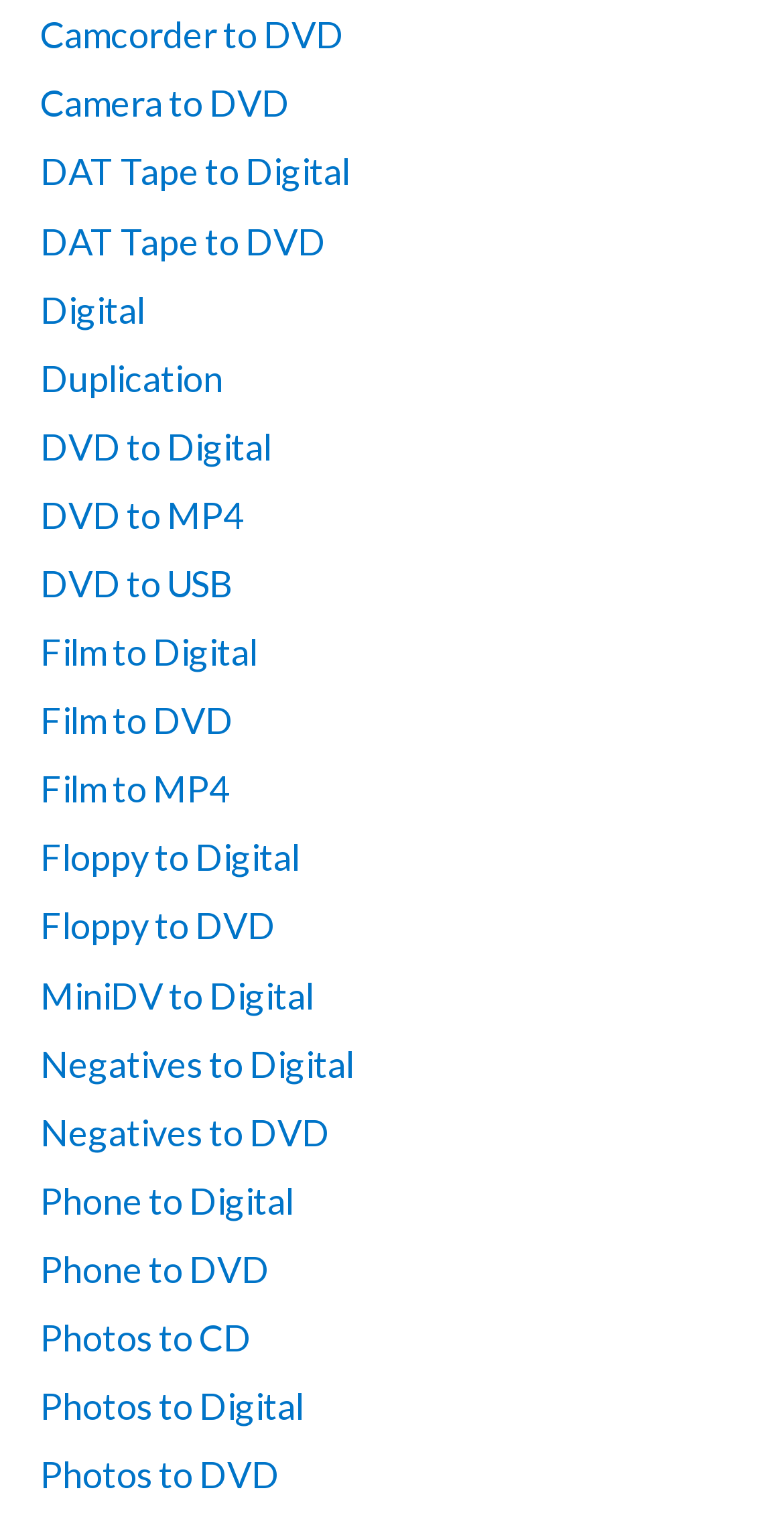Please find the bounding box coordinates of the clickable region needed to complete the following instruction: "Transfer photos to digital". The bounding box coordinates must consist of four float numbers between 0 and 1, i.e., [left, top, right, bottom].

[0.051, 0.915, 0.387, 0.944]